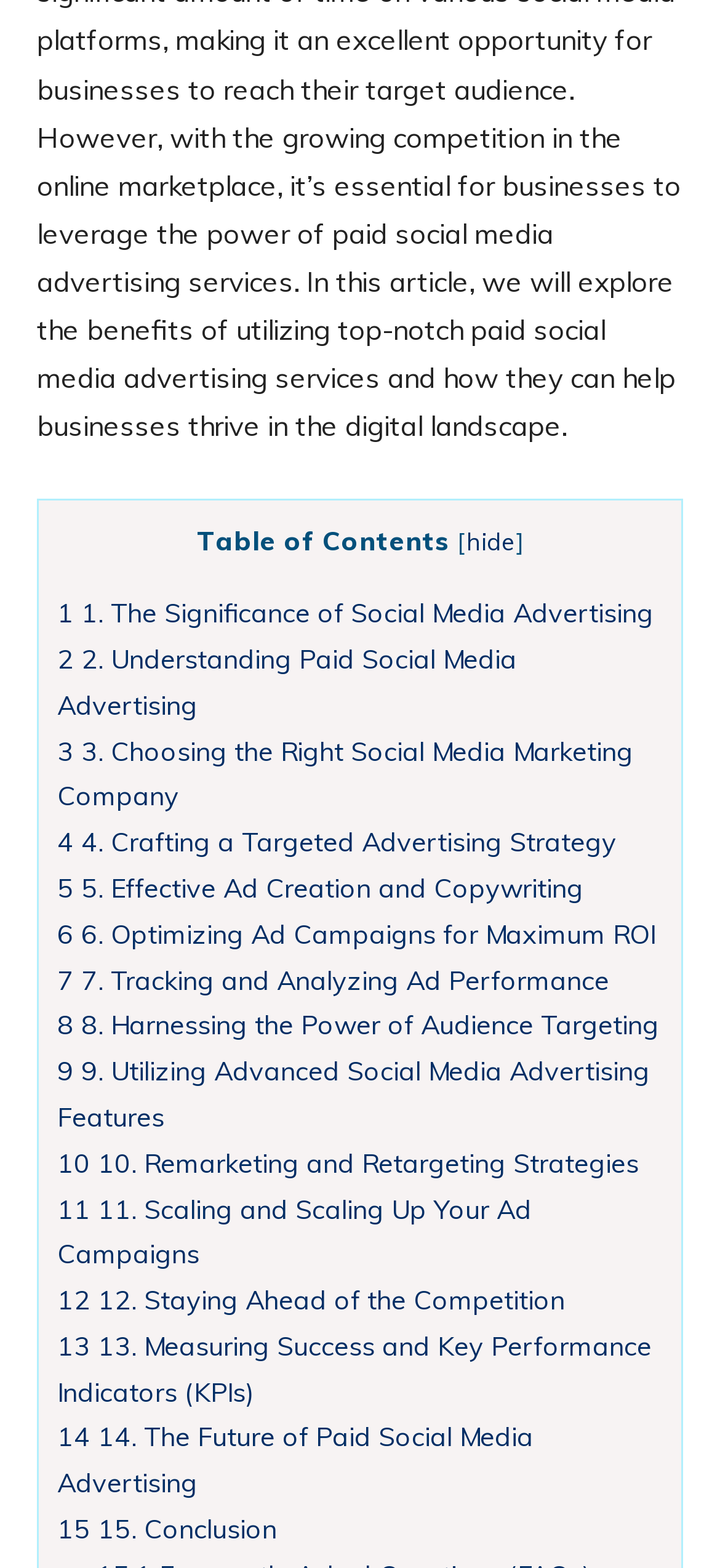Given the element description: "15 15. Conclusion", predict the bounding box coordinates of the UI element it refers to, using four float numbers between 0 and 1, i.e., [left, top, right, bottom].

[0.079, 0.965, 0.385, 0.986]